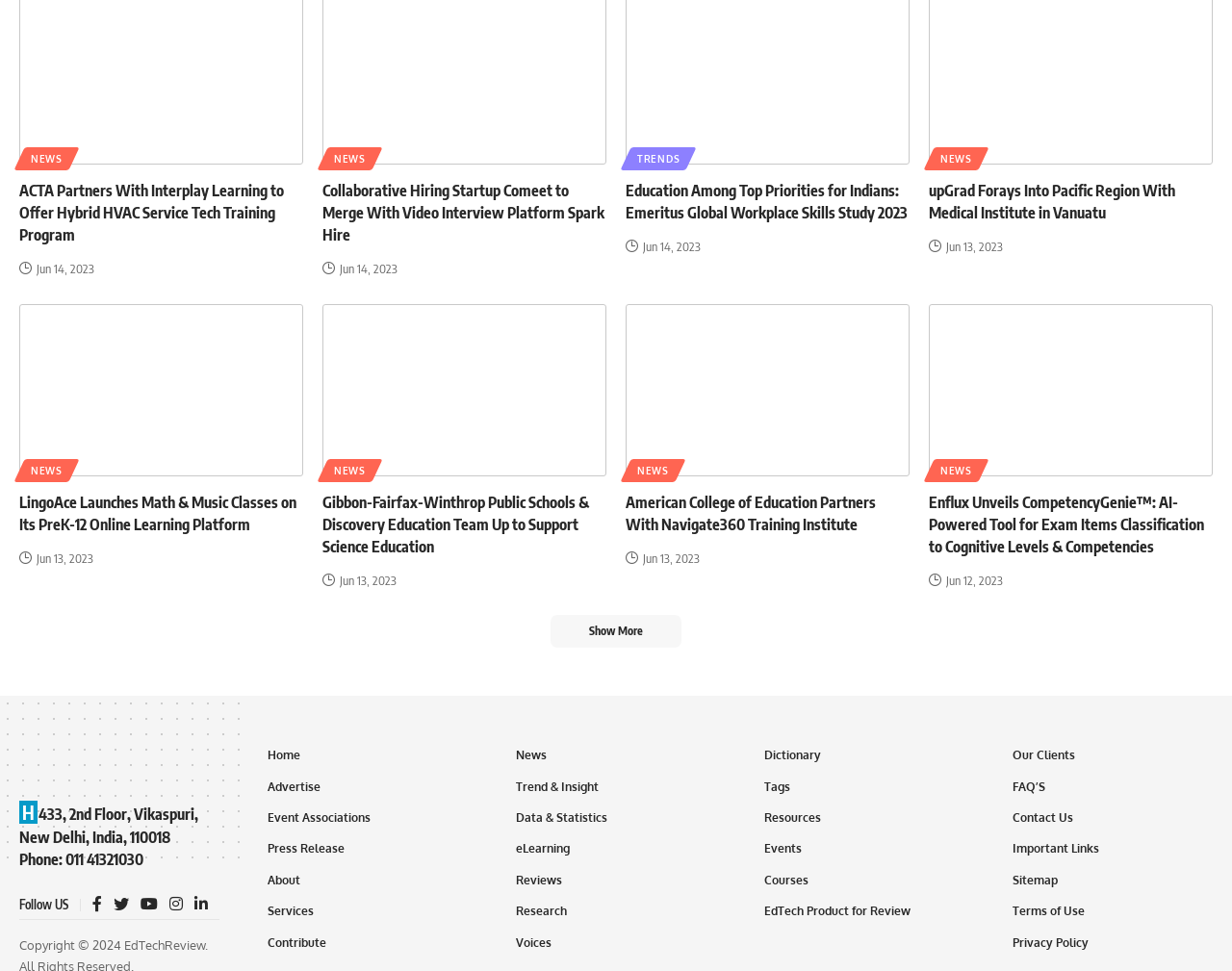Based on the element description, predict the bounding box coordinates (top-left x, top-left y, bottom-right x, bottom-right y) for the UI element in the screenshot: Contribute

[0.217, 0.52, 0.38, 0.552]